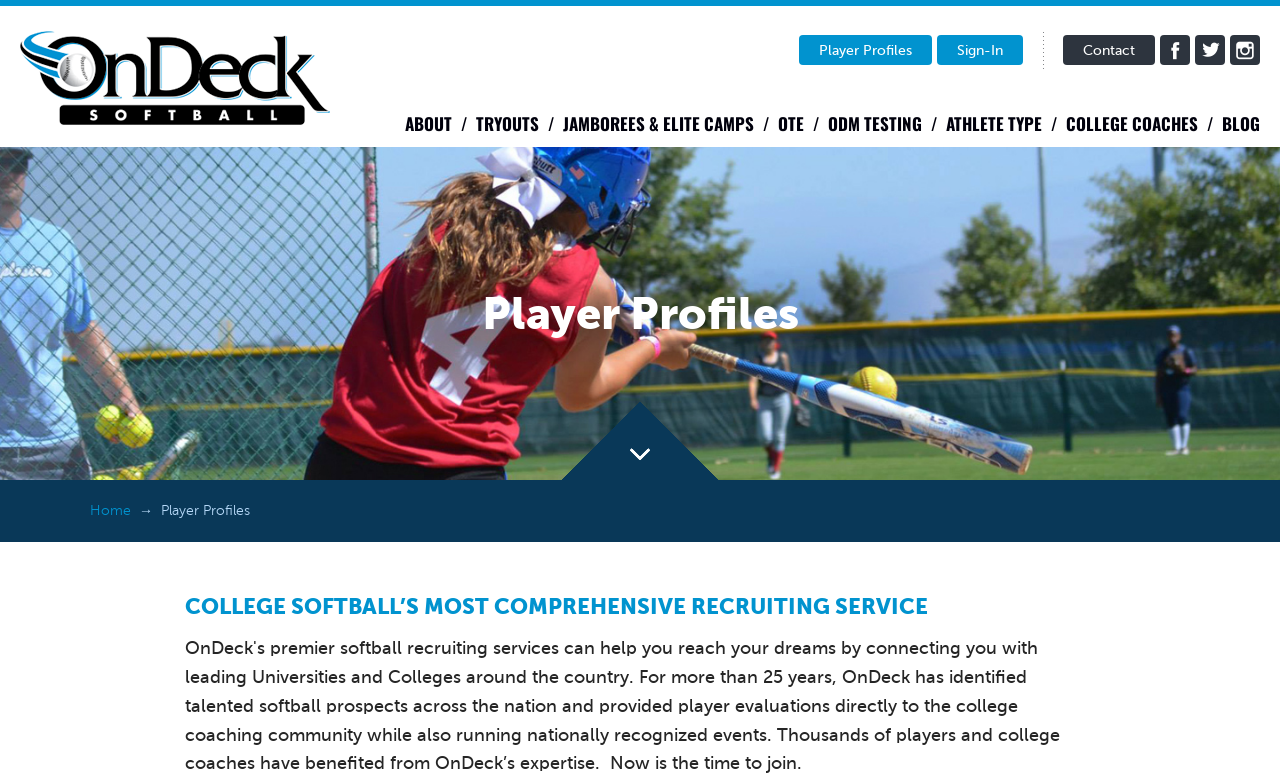Use one word or a short phrase to answer the question provided: 
What is the main purpose of the webpage?

Softball events and evaluations